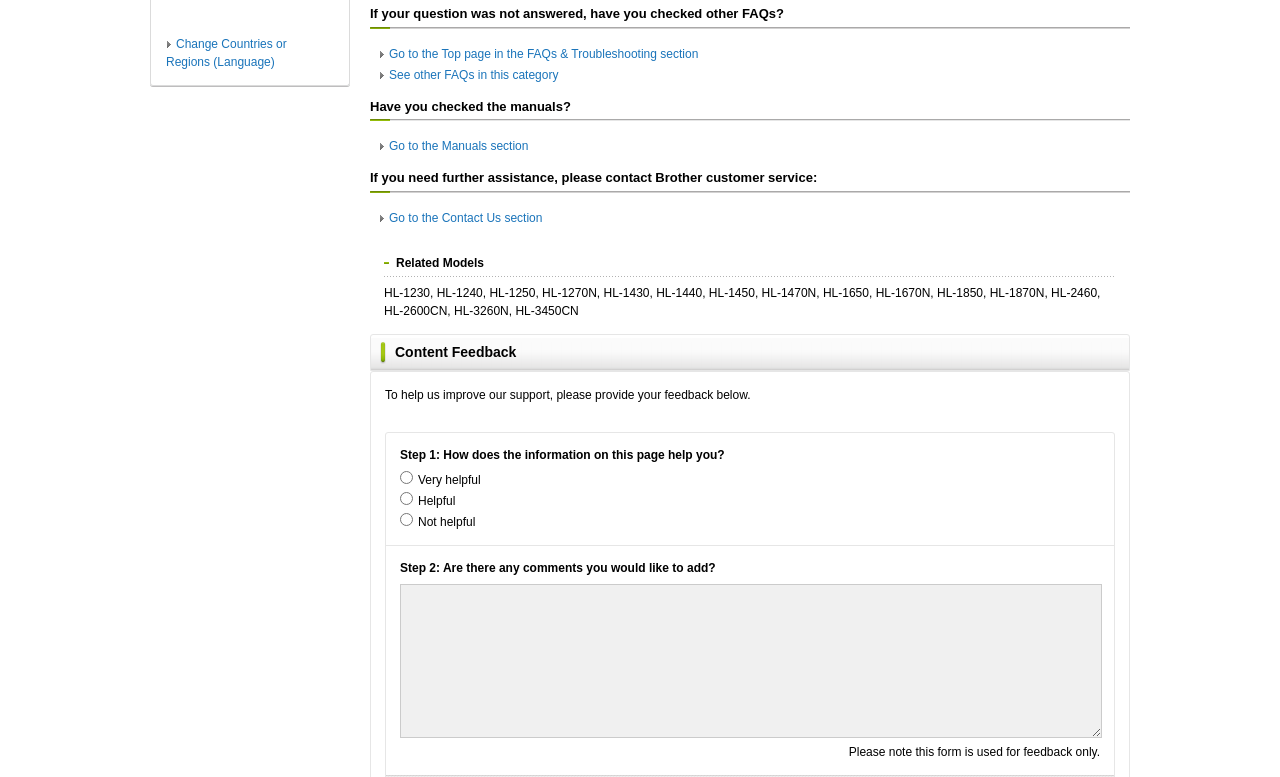Locate the bounding box for the described UI element: "Go to the Manuals section". Ensure the coordinates are four float numbers between 0 and 1, formatted as [left, top, right, bottom].

[0.304, 0.179, 0.413, 0.197]